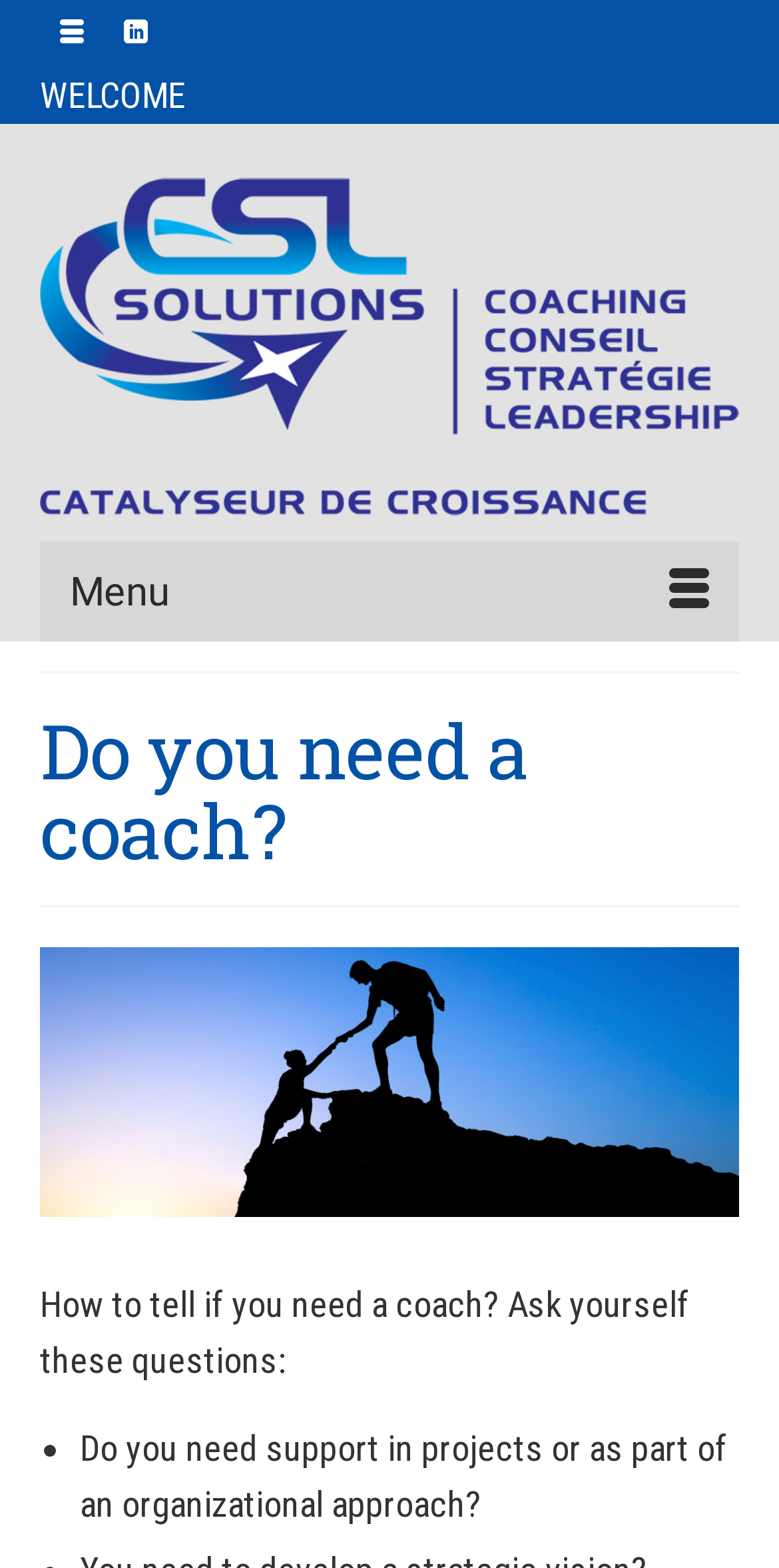From the image, can you give a detailed response to the question below:
What is the purpose of the coach?

The purpose of the coach can be inferred from the text 'Do you need support in projects or as part of an organizational approach?' which is a question asked on the webpage. This suggests that the coach provides support in projects or as part of an organizational approach.